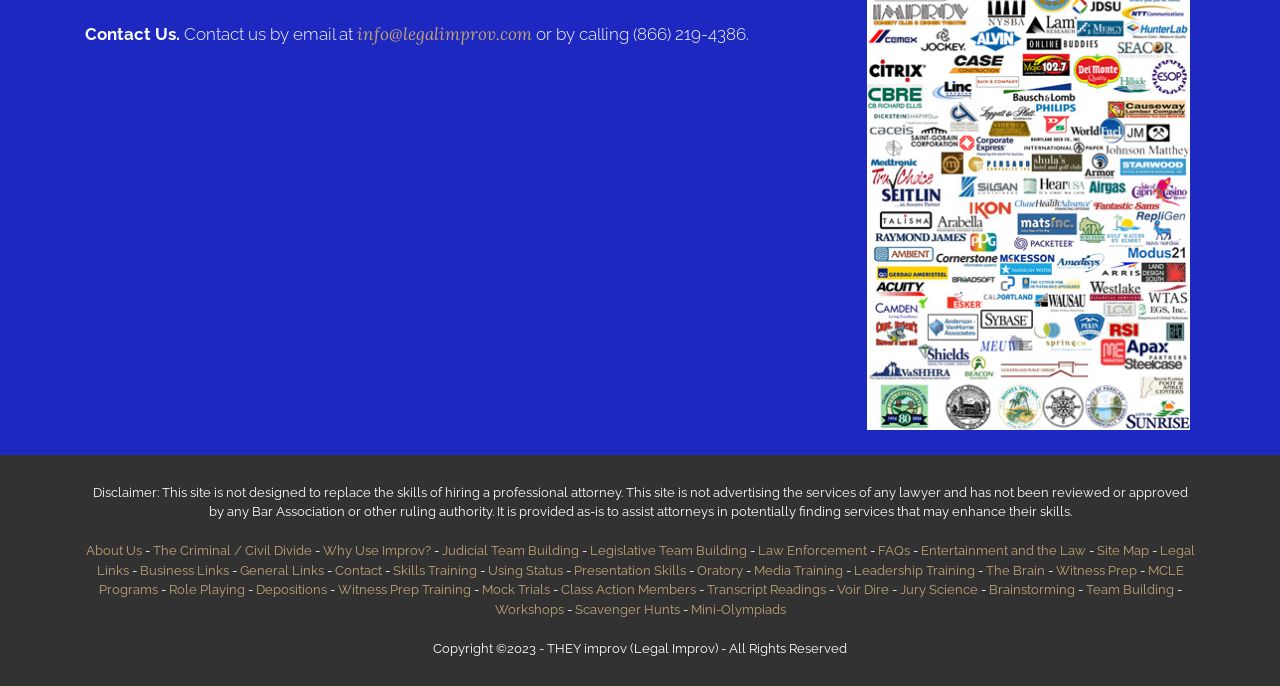What is the contact email address?
Carefully analyze the image and provide a thorough answer to the question.

The contact email address can be found in the top section of the webpage, where it says 'Contact us by email at' followed by the email address 'info@legalimprov.com'.